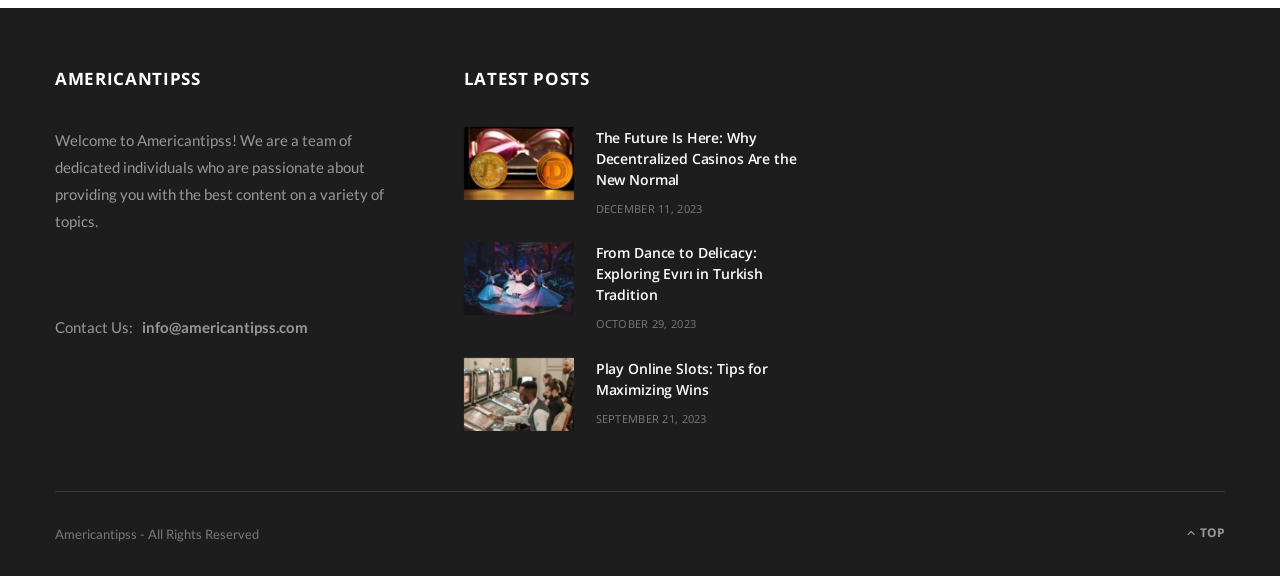How many latest posts are displayed on the webpage?
Using the picture, provide a one-word or short phrase answer.

3